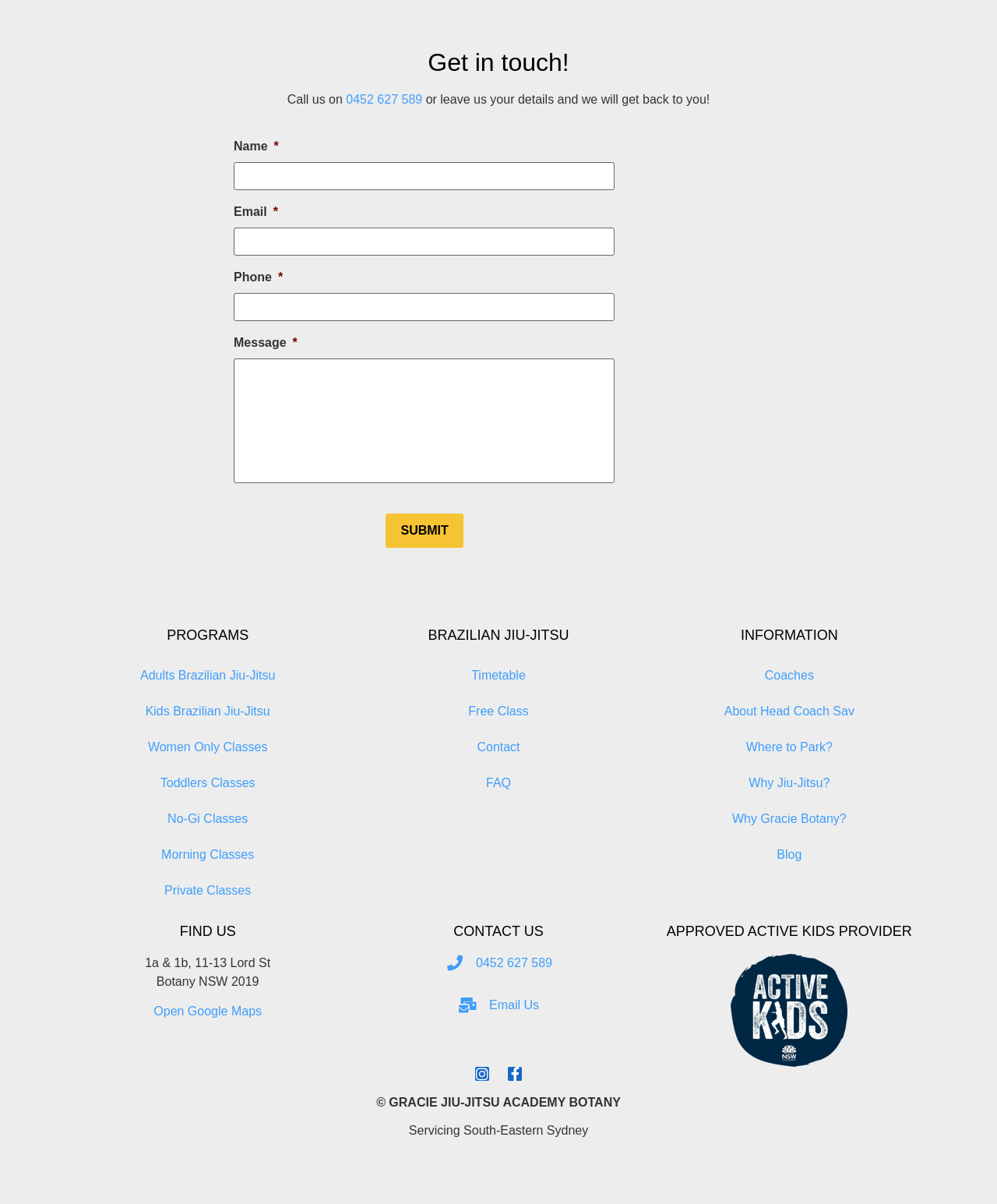Review the image closely and give a comprehensive answer to the question: What is the name of the academy?

I found the name of the academy by looking at the footer of the page, where it says '© GRACIE JIU-JITSU ACADEMY BOTANY'.